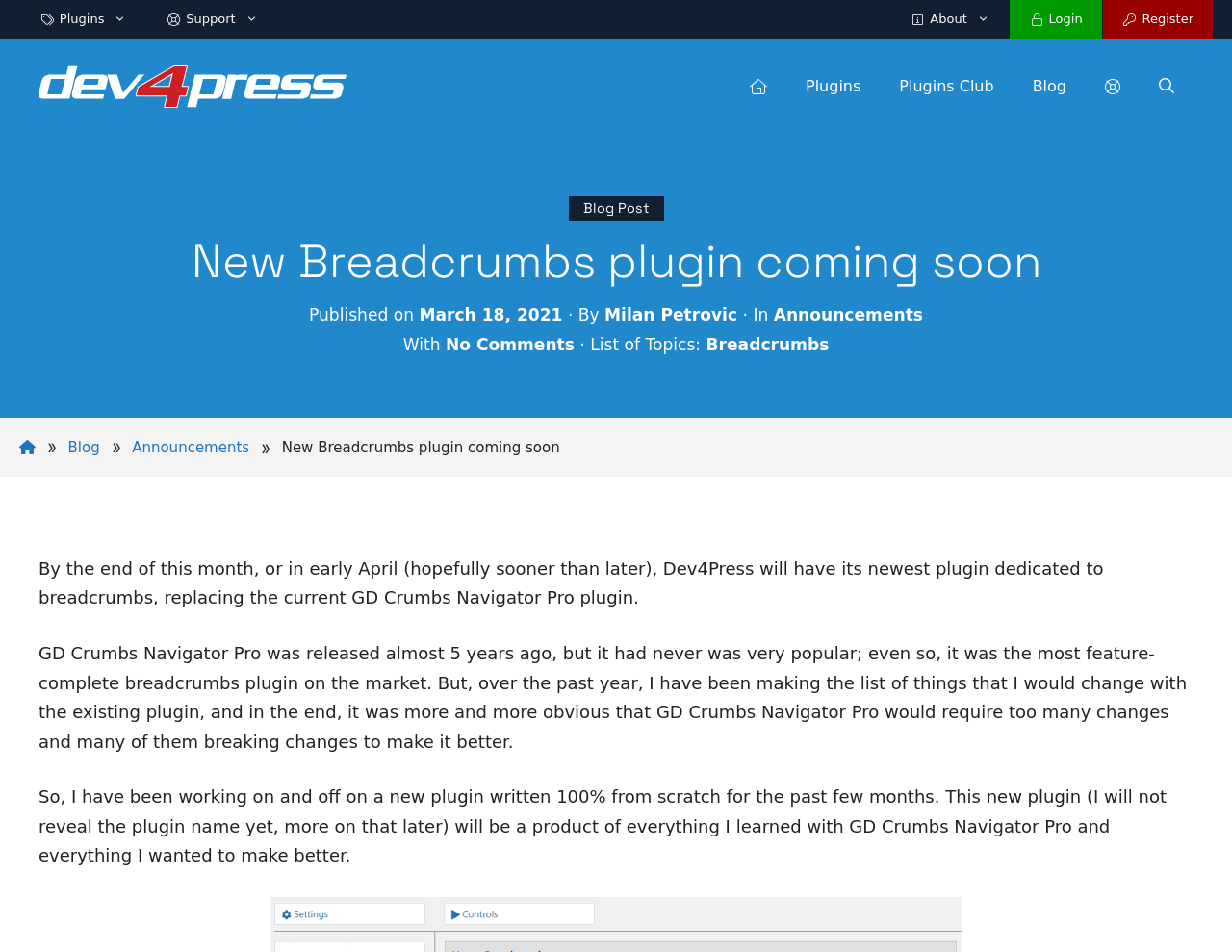Extract the bounding box coordinates for the UI element described as: "aria-label="Open Search Bar"".

[0.925, 0.061, 0.969, 0.121]